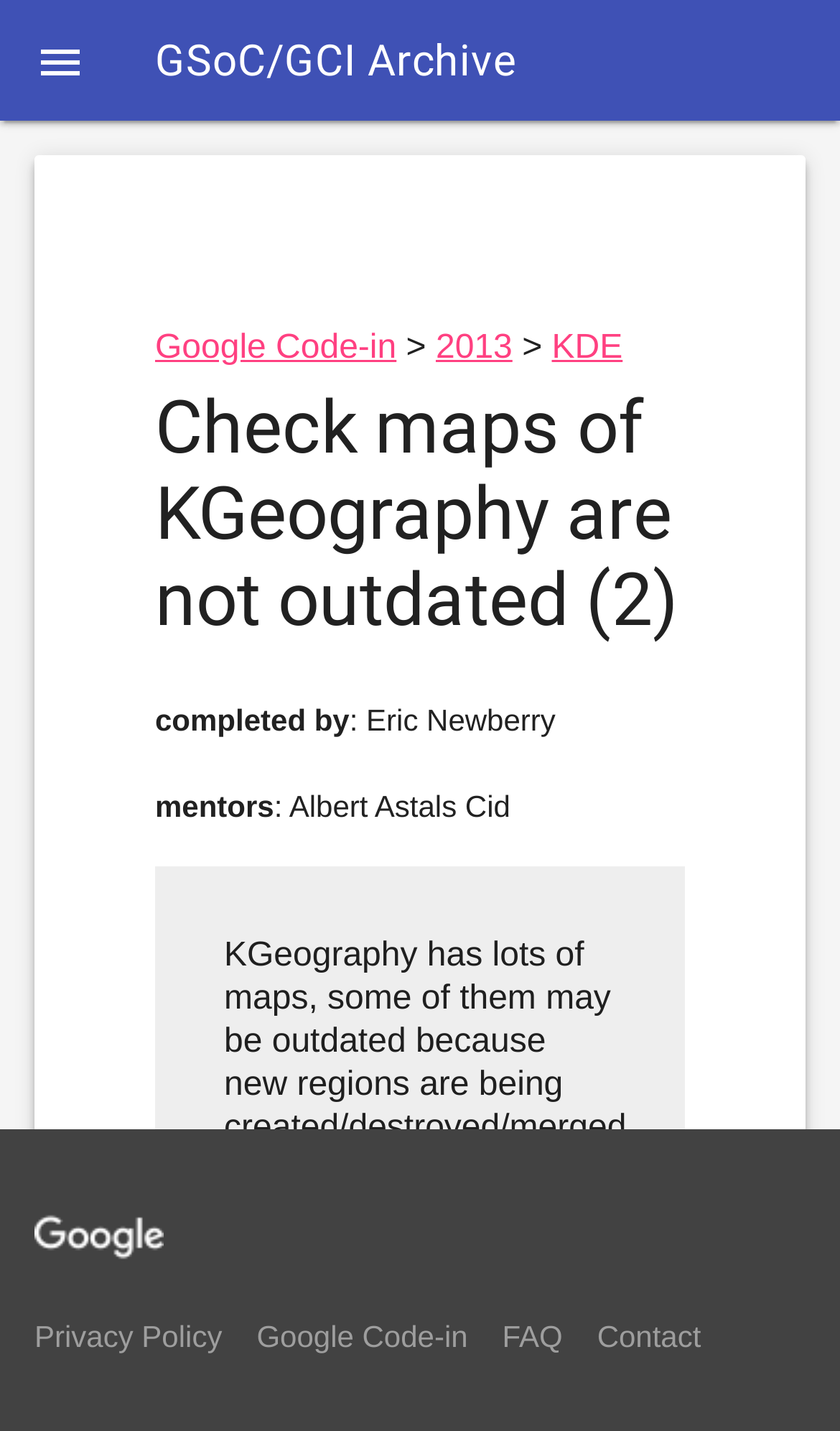Give a concise answer using one word or a phrase to the following question:
What is the name of the organization?

KDE